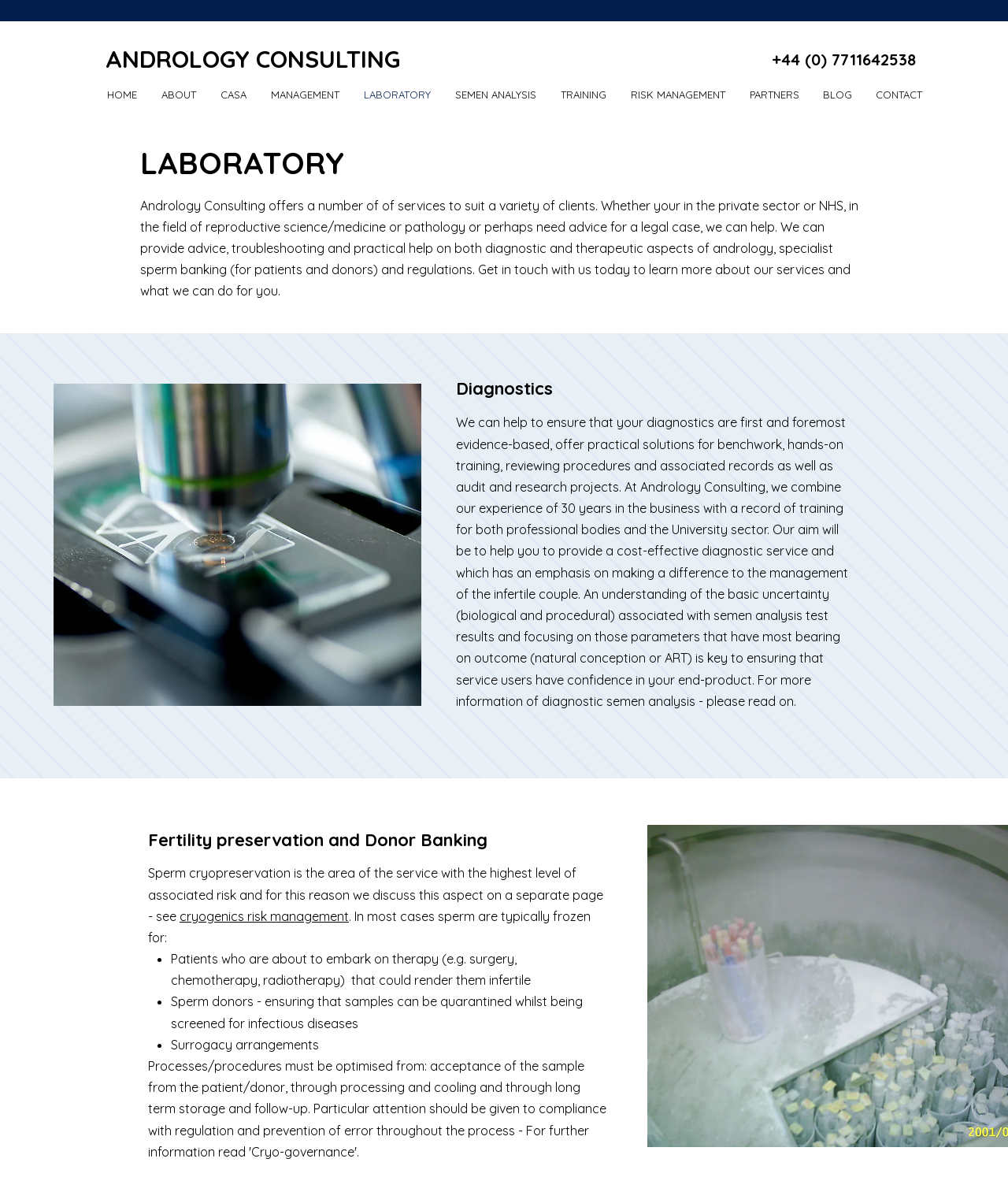Using the provided description: "MANAGEMENT", find the bounding box coordinates of the corresponding UI element. The output should be four float numbers between 0 and 1, in the format [left, top, right, bottom].

[0.256, 0.069, 0.348, 0.09]